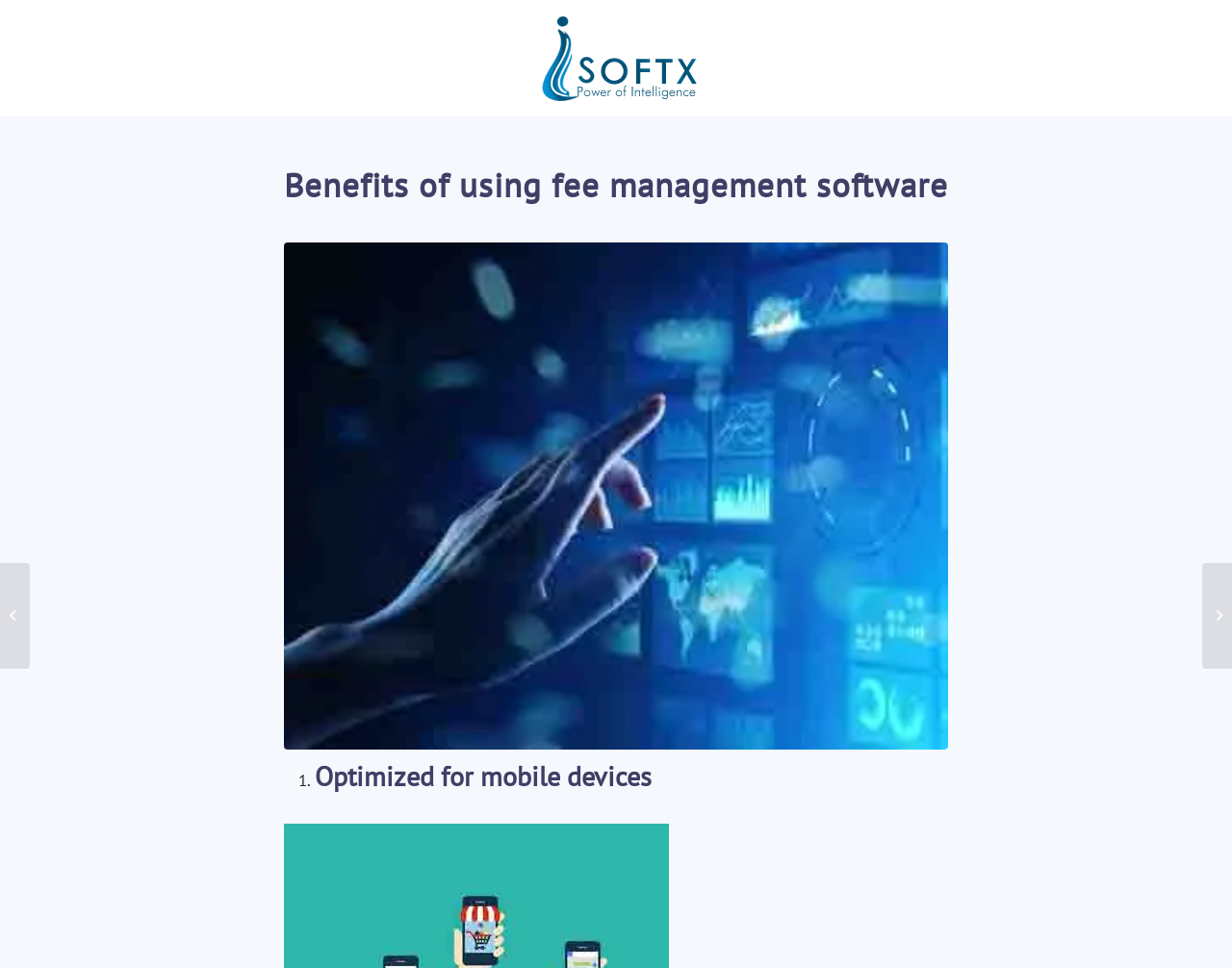Please find the top heading of the webpage and generate its text.

Benefits of using fee management software